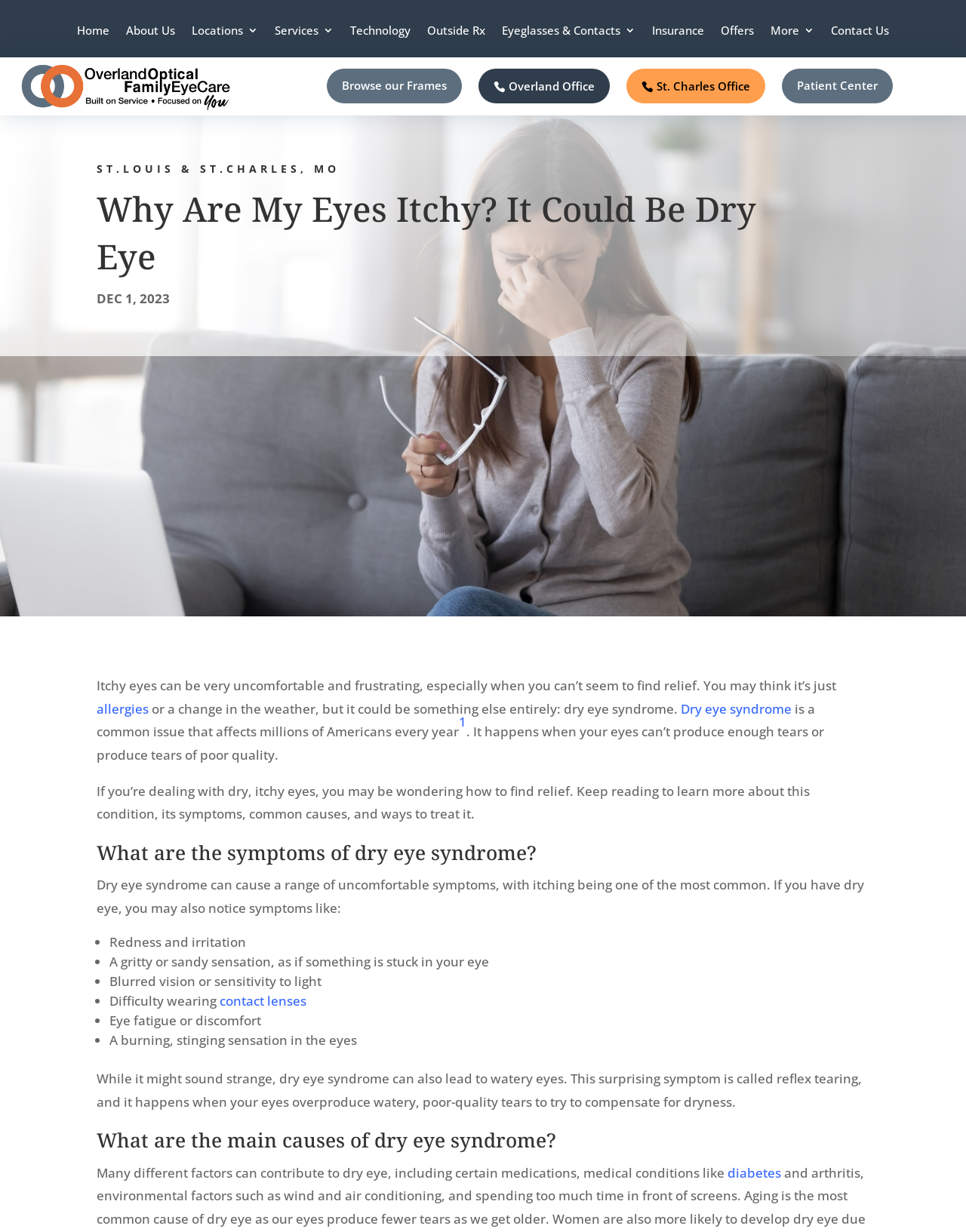Please provide a one-word or phrase answer to the question: 
What is the main topic of this webpage?

Dry eye syndrome